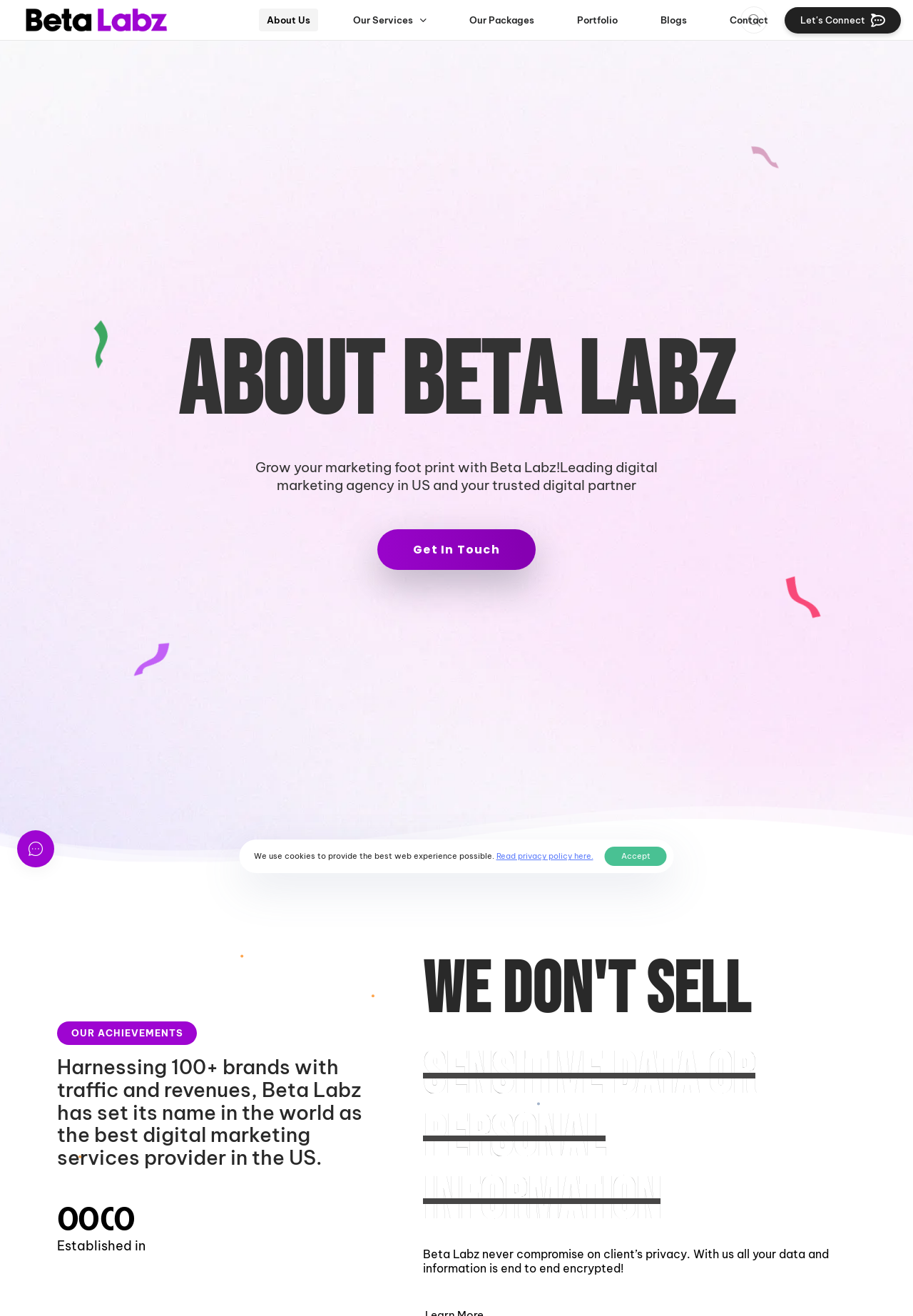Please find the bounding box coordinates of the element that must be clicked to perform the given instruction: "Search for something". The coordinates should be four float numbers from 0 to 1, i.e., [left, top, right, bottom].

[0.031, 0.004, 0.969, 0.069]